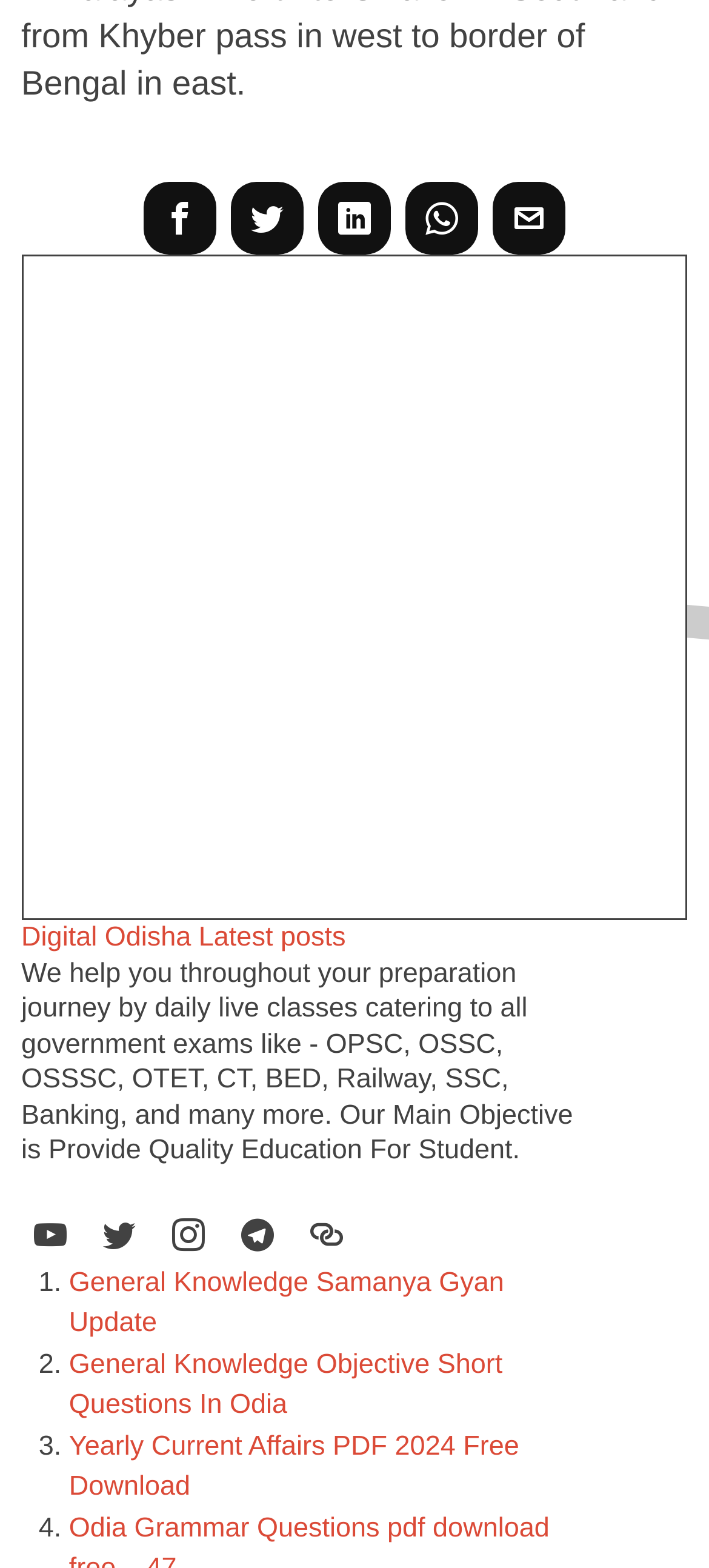Review the image closely and give a comprehensive answer to the question: How many list markers are there on the webpage?

I counted the number of list markers on the webpage, which are numbered from '1.' to '4.', indicating 4 list markers.